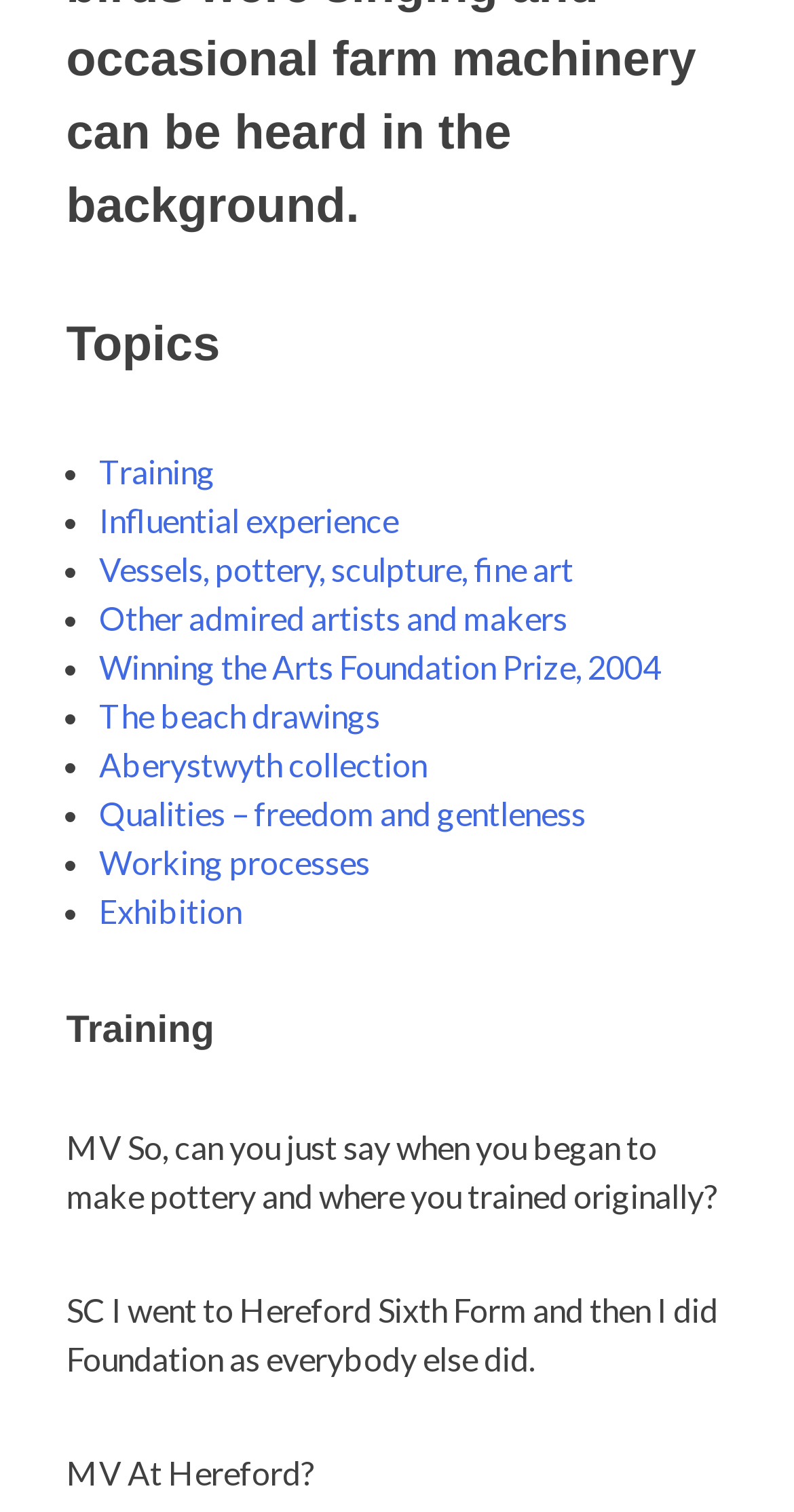Could you indicate the bounding box coordinates of the region to click in order to complete this instruction: "Click the 'Invelligen' logo".

None